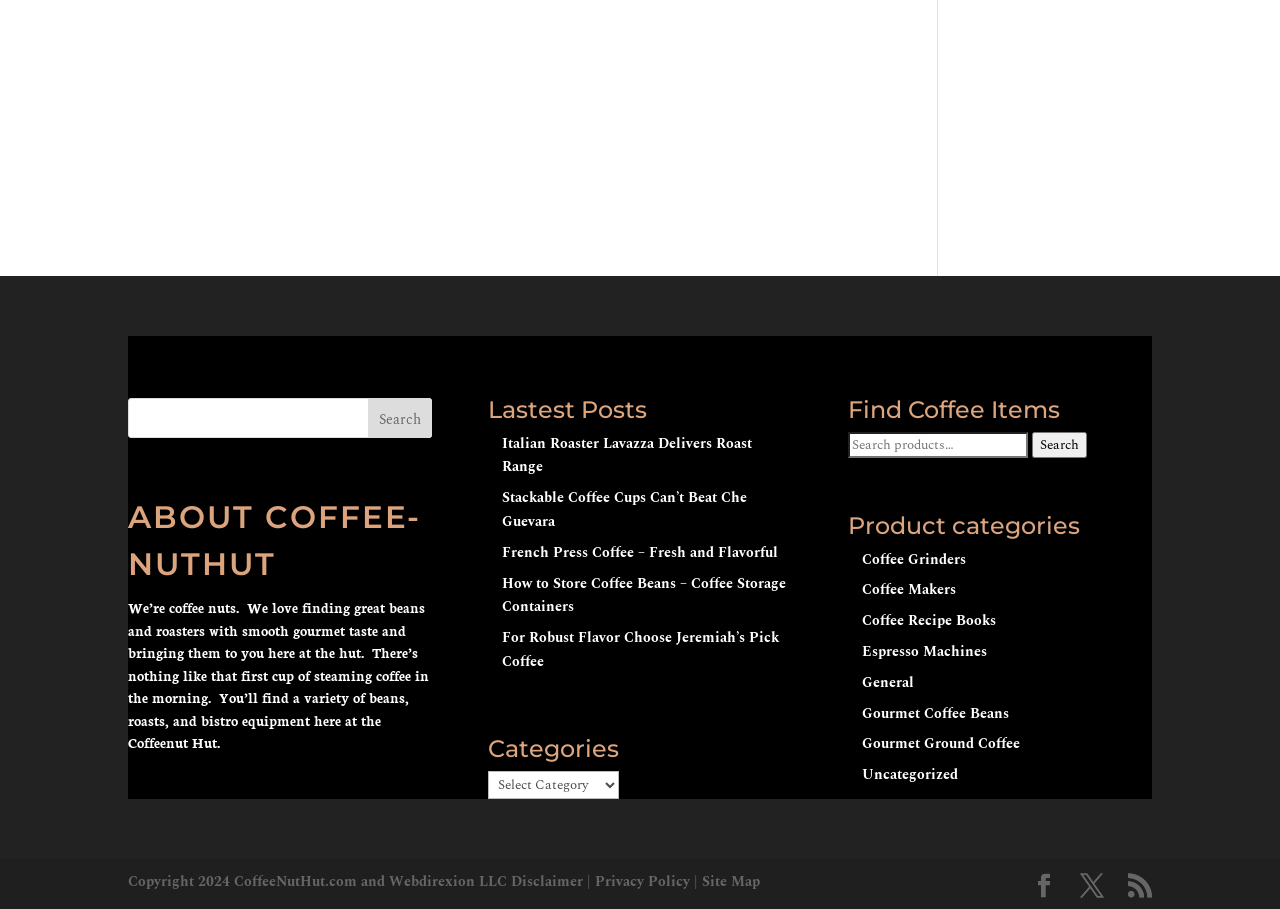Find the bounding box coordinates of the clickable element required to execute the following instruction: "Call the church". Provide the coordinates as four float numbers between 0 and 1, i.e., [left, top, right, bottom].

None